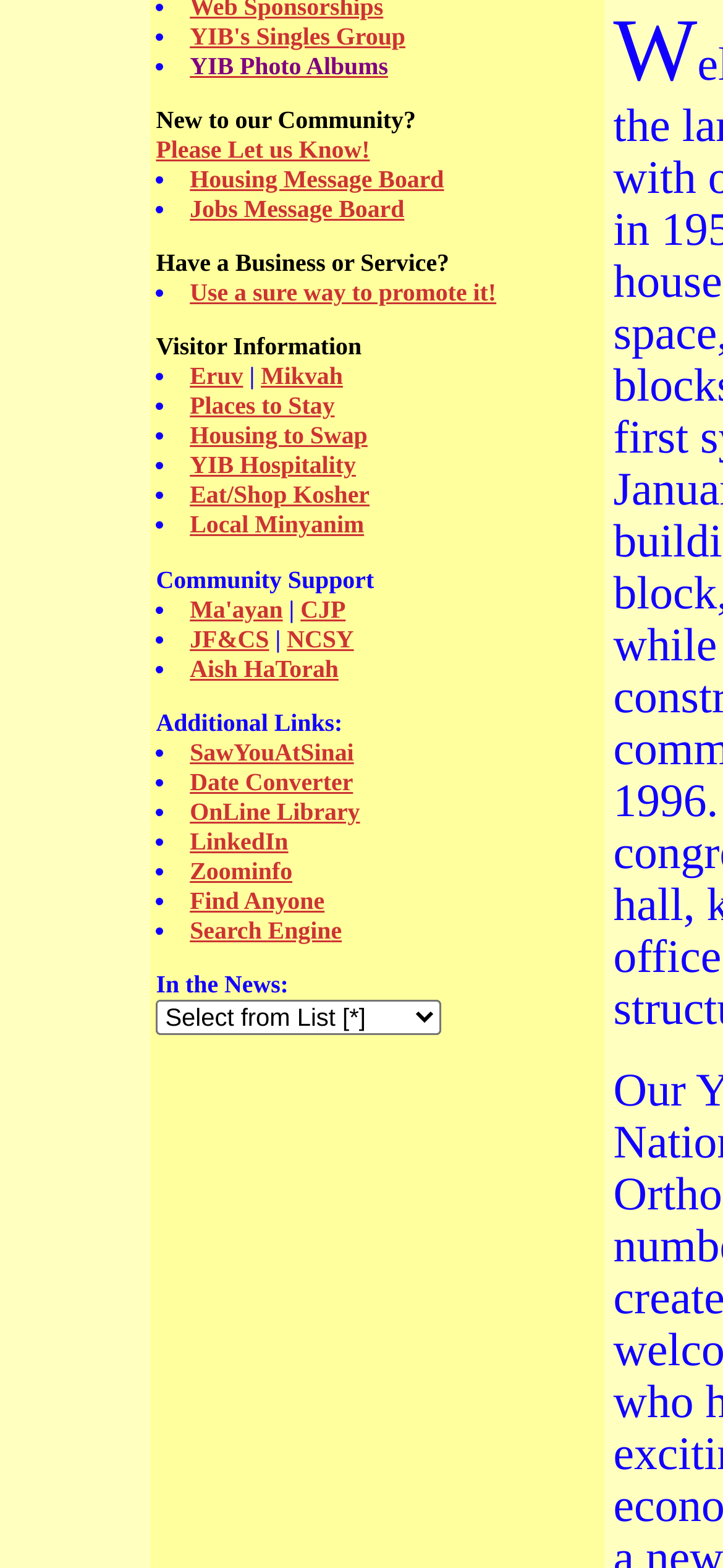Given the description of a UI element: "YIB Photo Albums", identify the bounding box coordinates of the matching element in the webpage screenshot.

[0.08, 0.033, 0.354, 0.05]